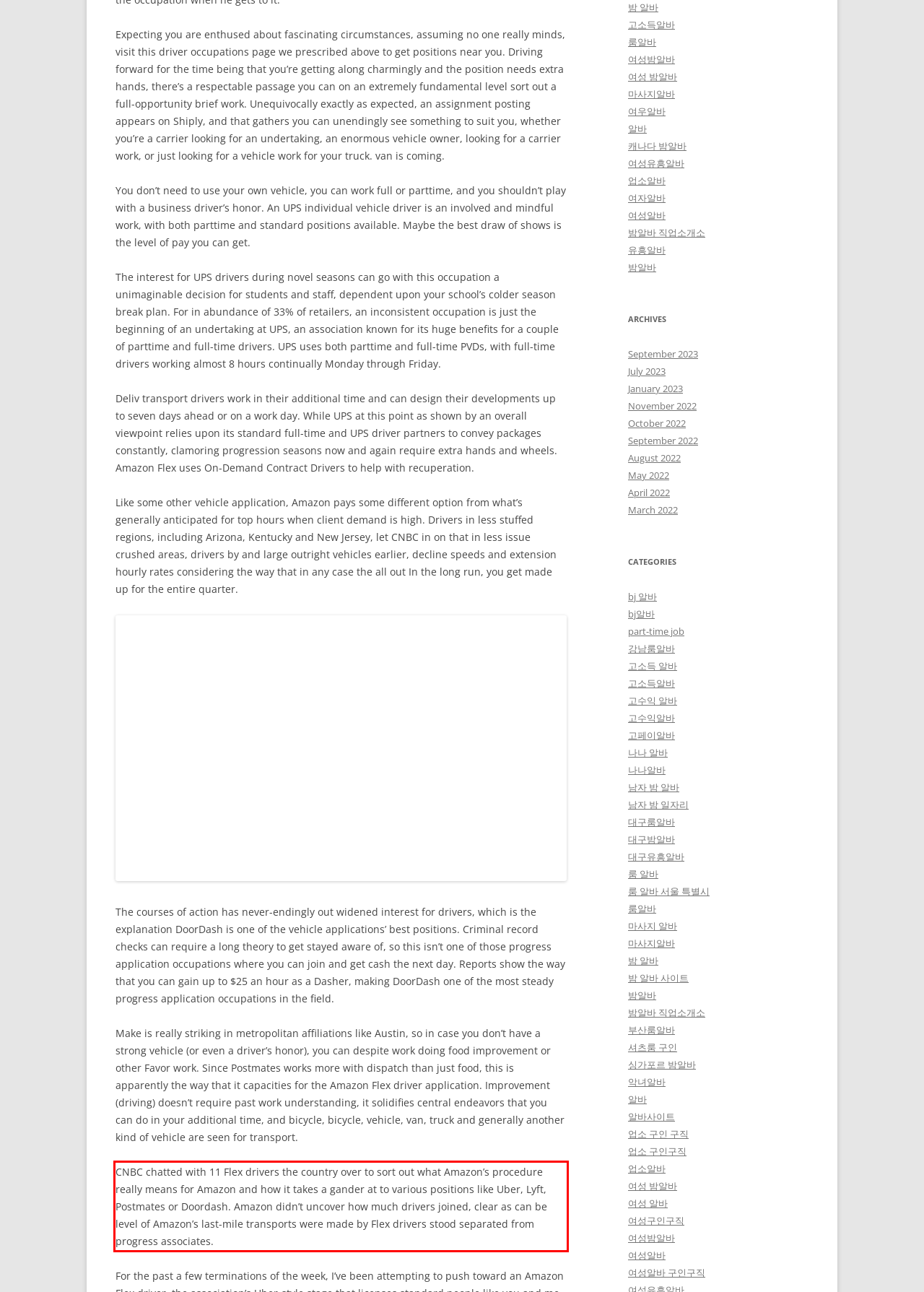Identify the text within the red bounding box on the webpage screenshot and generate the extracted text content.

CNBC chatted with 11 Flex drivers the country over to sort out what Amazon’s procedure really means for Amazon and how it takes a gander at to various positions like Uber, Lyft, Postmates or Doordash. Amazon didn’t uncover how much drivers joined, clear as can be level of Amazon’s last-mile transports were made by Flex drivers stood separated from progress associates.